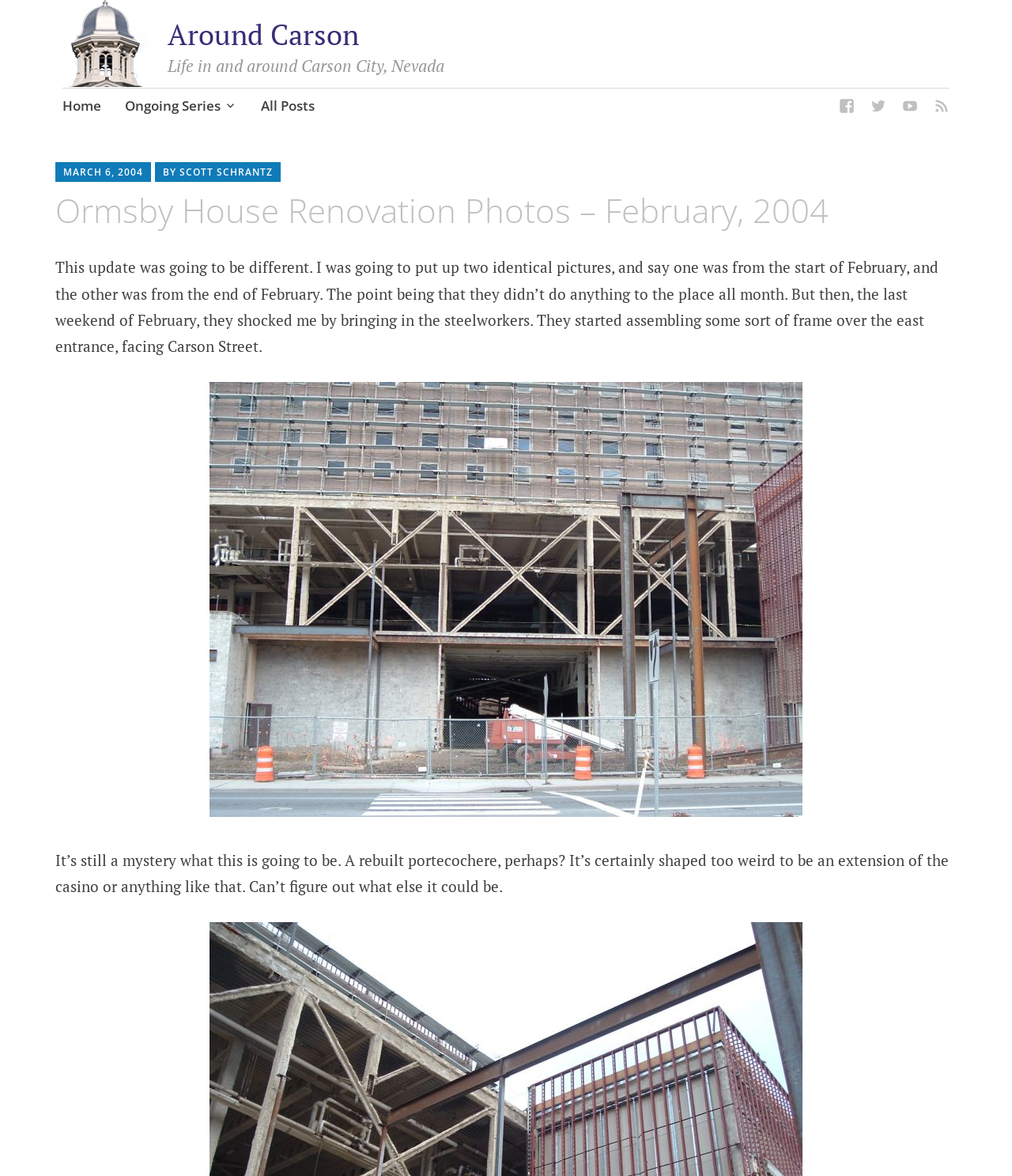Elaborate on the information and visuals displayed on the webpage.

The webpage appears to be a blog post about the Ormsby House Renovation Photos in February 2004. At the top, there is a heading "Around Carson" followed by a link with the same text. Below this, there is another heading "Life in and around Carson City, Nevada". 

To the right of these headings, there are several links, including "Skip to content", "Home", "Ongoing Series", "All Posts", and social media links such as Facebook, Twitter, YouTube, and RSS. 

Further down, there is a link "MARCH 6, 2004" followed by the author's name "BY SCOTT SCHRANTZ". Below this, there is a main heading "Ormsby House Renovation Photos – February, 2004". 

The main content of the webpage is a paragraph of text describing the renovation progress, mentioning that the author was surprised by the sudden appearance of steelworkers at the site. The text also includes a description of a mysterious structure being built over the east entrance, facing Carson Street. 

There is an image link below the text, but its content is not described. Finally, there is another paragraph of text speculating about the purpose of the structure being built.